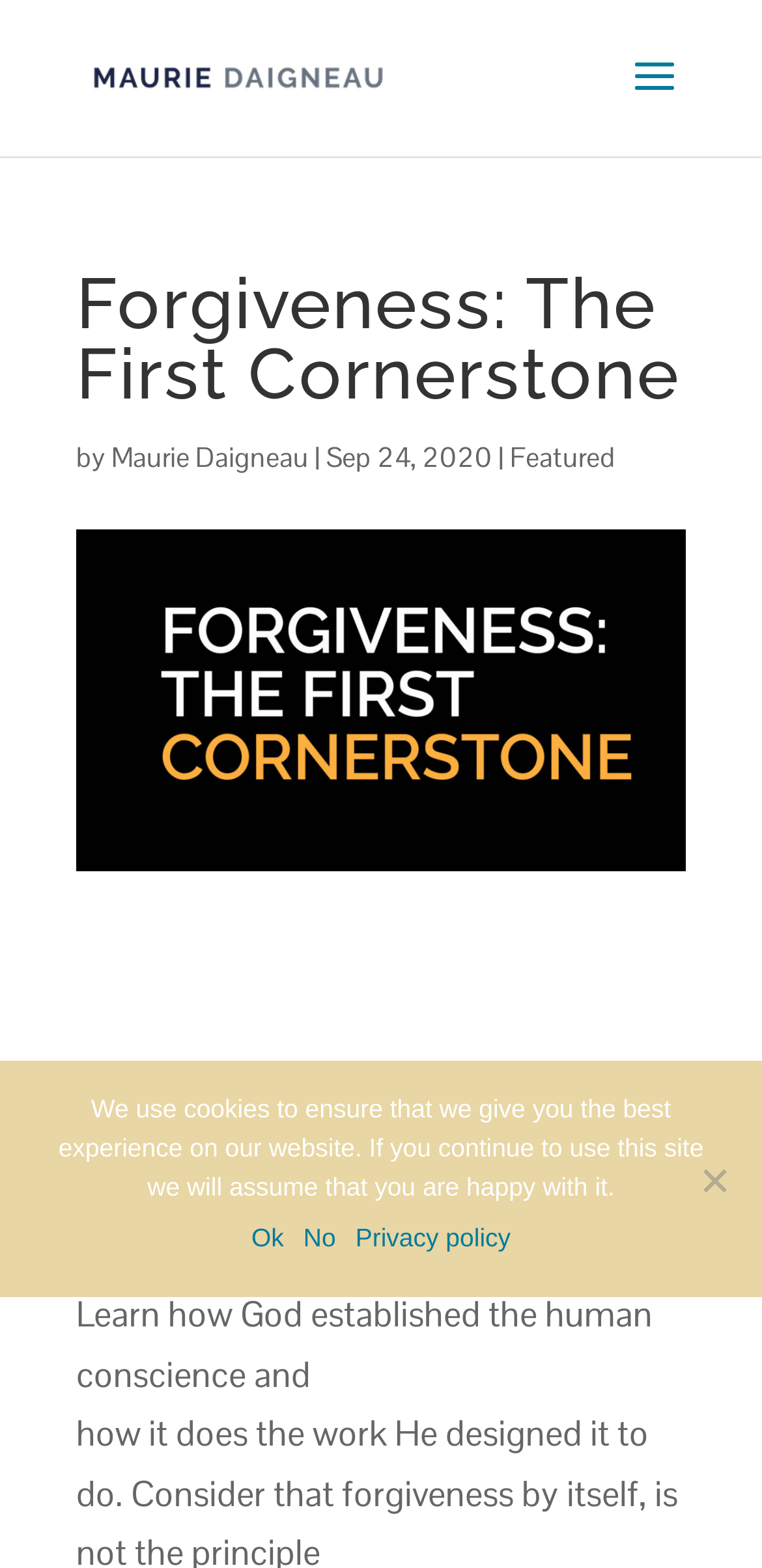Give a concise answer using only one word or phrase for this question:
What is the main topic of this article?

Forgiveness